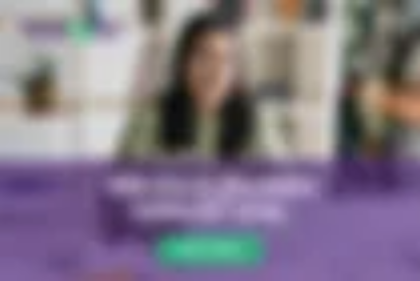Using the information shown in the image, answer the question with as much detail as possible: What is the main focus of the image?

The image conveys a supportive and motivating atmosphere for students preparing for college entrance exams, with the bold text 'PREP FOR COLLEGE ADMISSIONS TESTS' and the bright green 'Get Started' button, highlighting the focus on preparation for standardized tests.